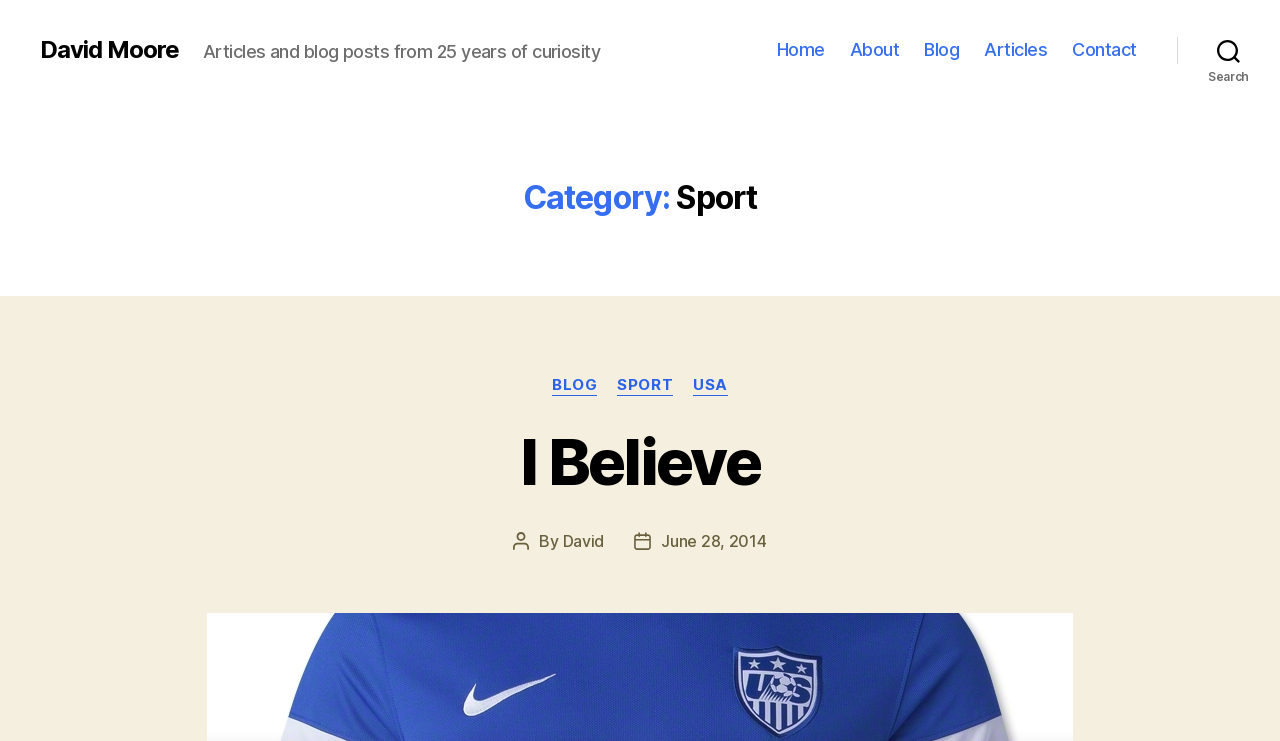What is the date of the blog post?
Refer to the image and provide a one-word or short phrase answer.

June 28, 2014